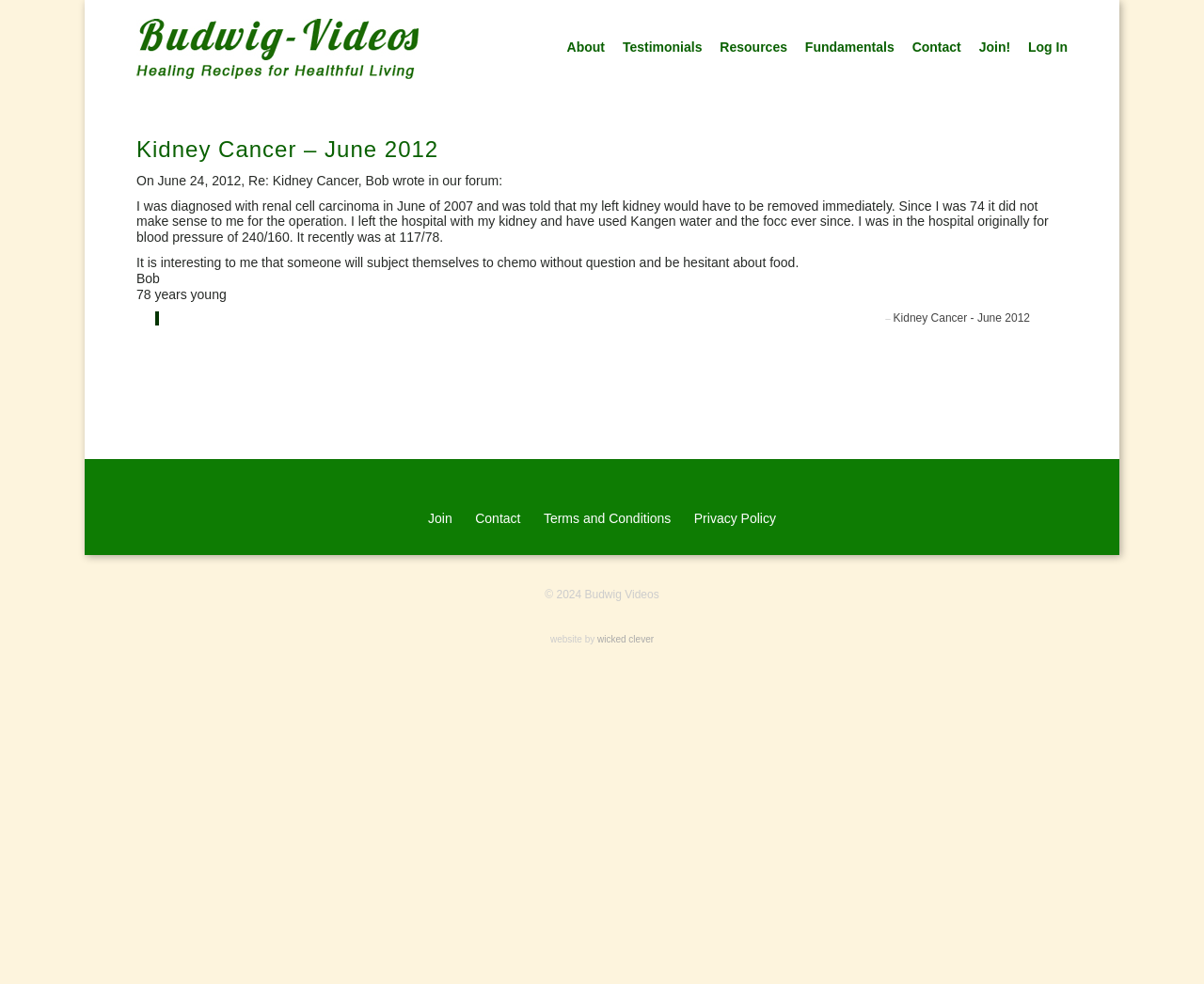Find the bounding box coordinates of the element I should click to carry out the following instruction: "Read the 'Testimonials' section".

[0.517, 0.04, 0.583, 0.055]